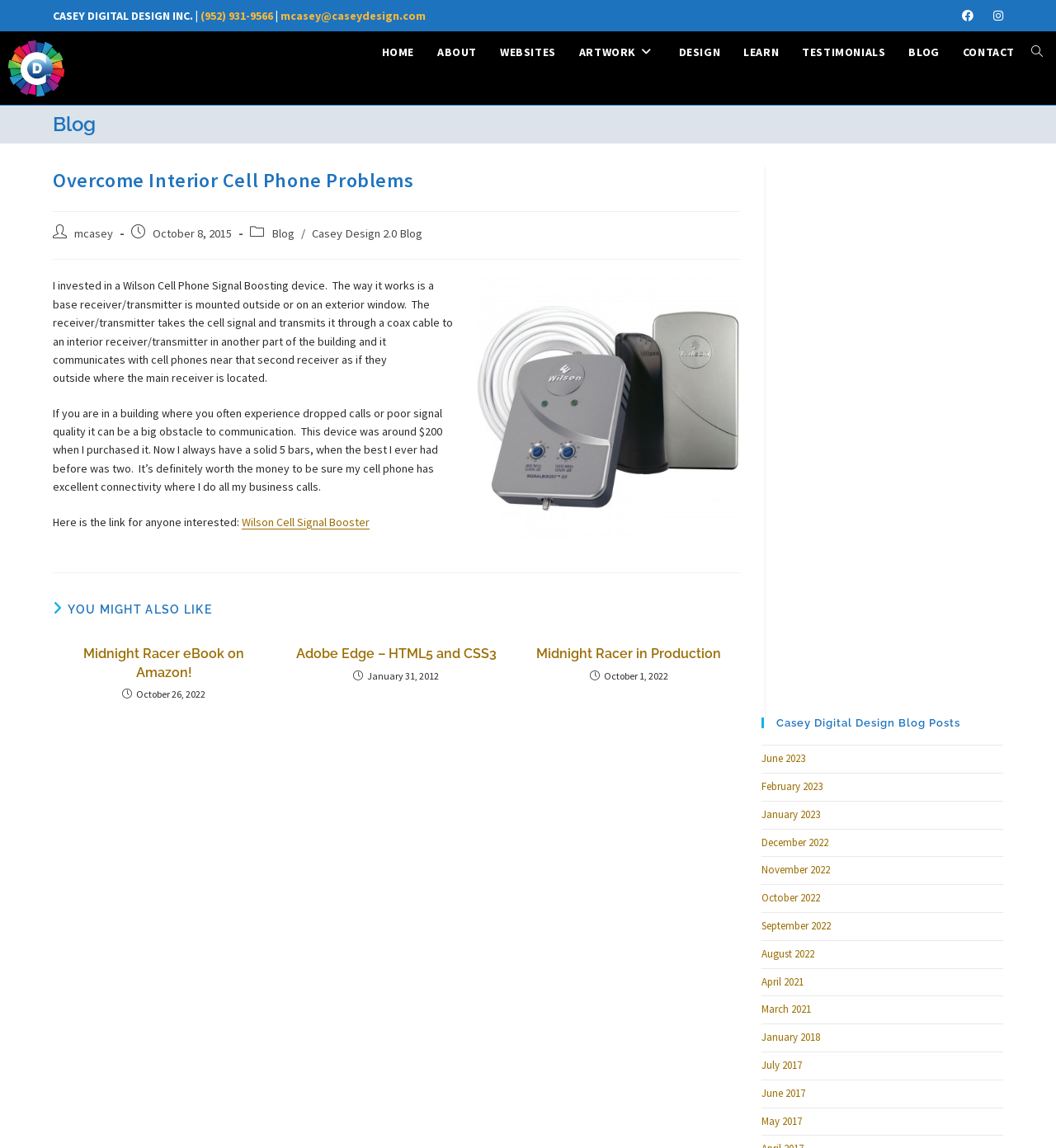Please predict the bounding box coordinates of the element's region where a click is necessary to complete the following instruction: "Visit the 'Wilson Cell Signal Booster' website". The coordinates should be represented by four float numbers between 0 and 1, i.e., [left, top, right, bottom].

[0.229, 0.448, 0.35, 0.461]